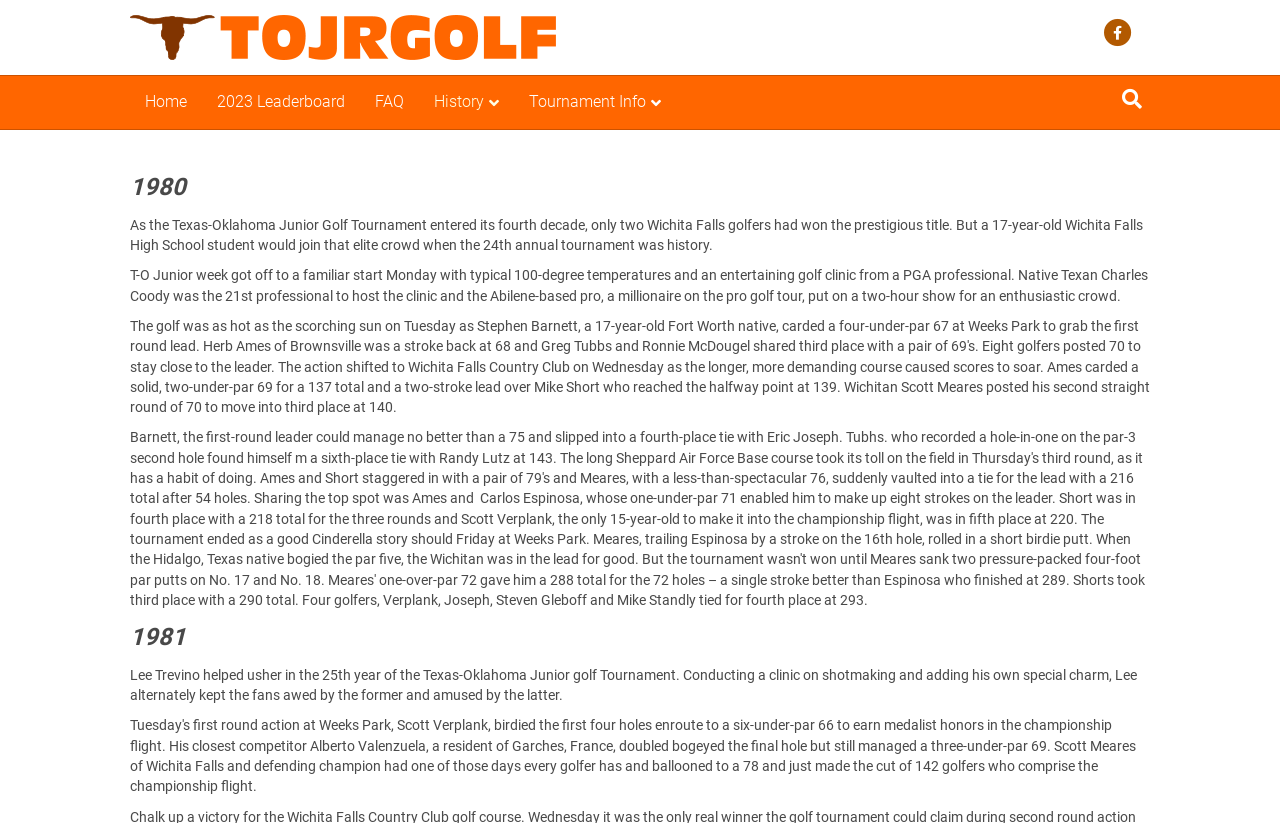Given the element description Tournament Info, identify the bounding box coordinates for the UI element on the webpage screenshot. The format should be (top-left x, top-left y, bottom-right x, bottom-right y), with values between 0 and 1.

[0.402, 0.092, 0.528, 0.157]